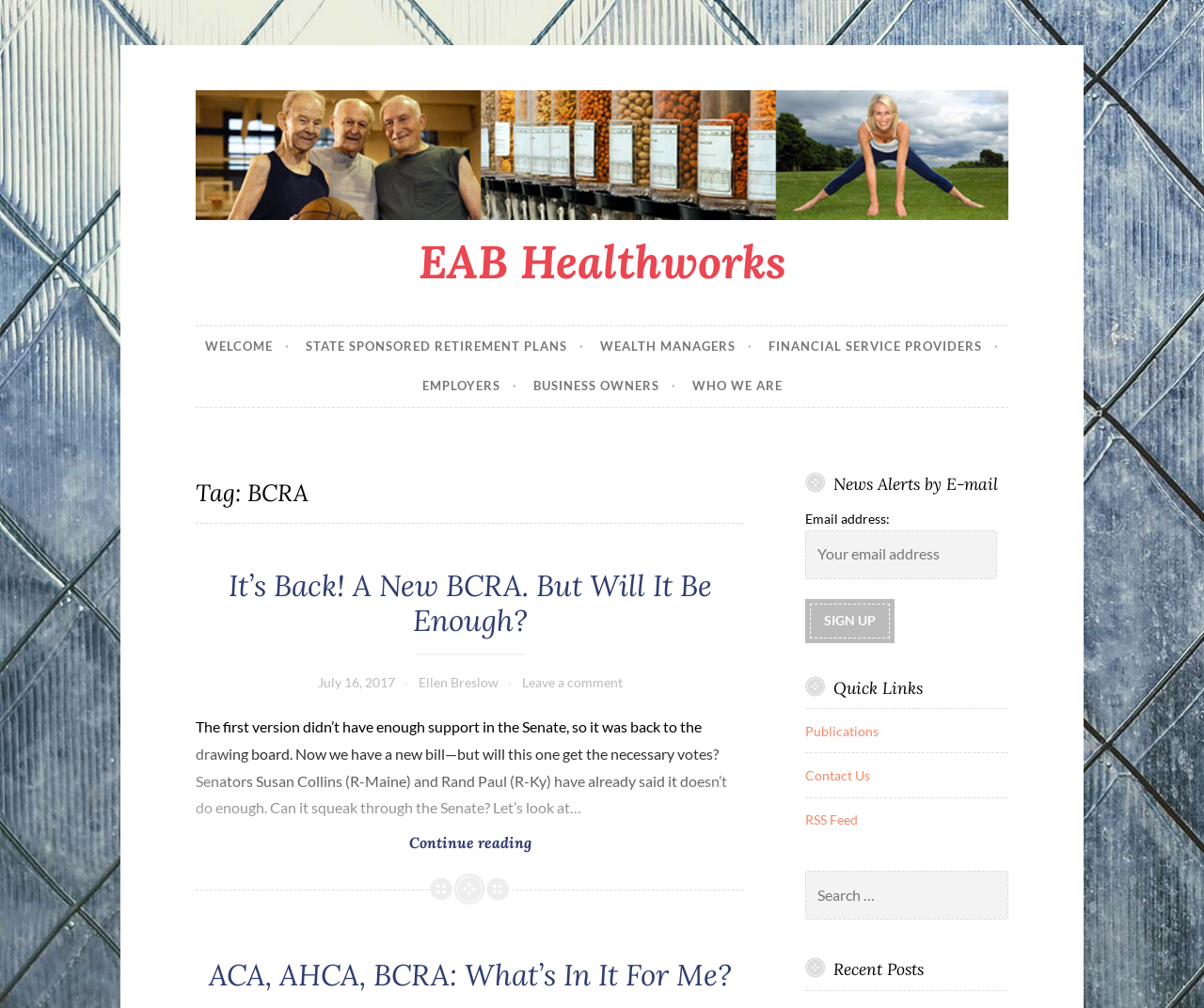Locate the bounding box of the UI element based on this description: "alt="Nationalmonitor logo"". Provide four float numbers between 0 and 1 as [left, top, right, bottom].

None